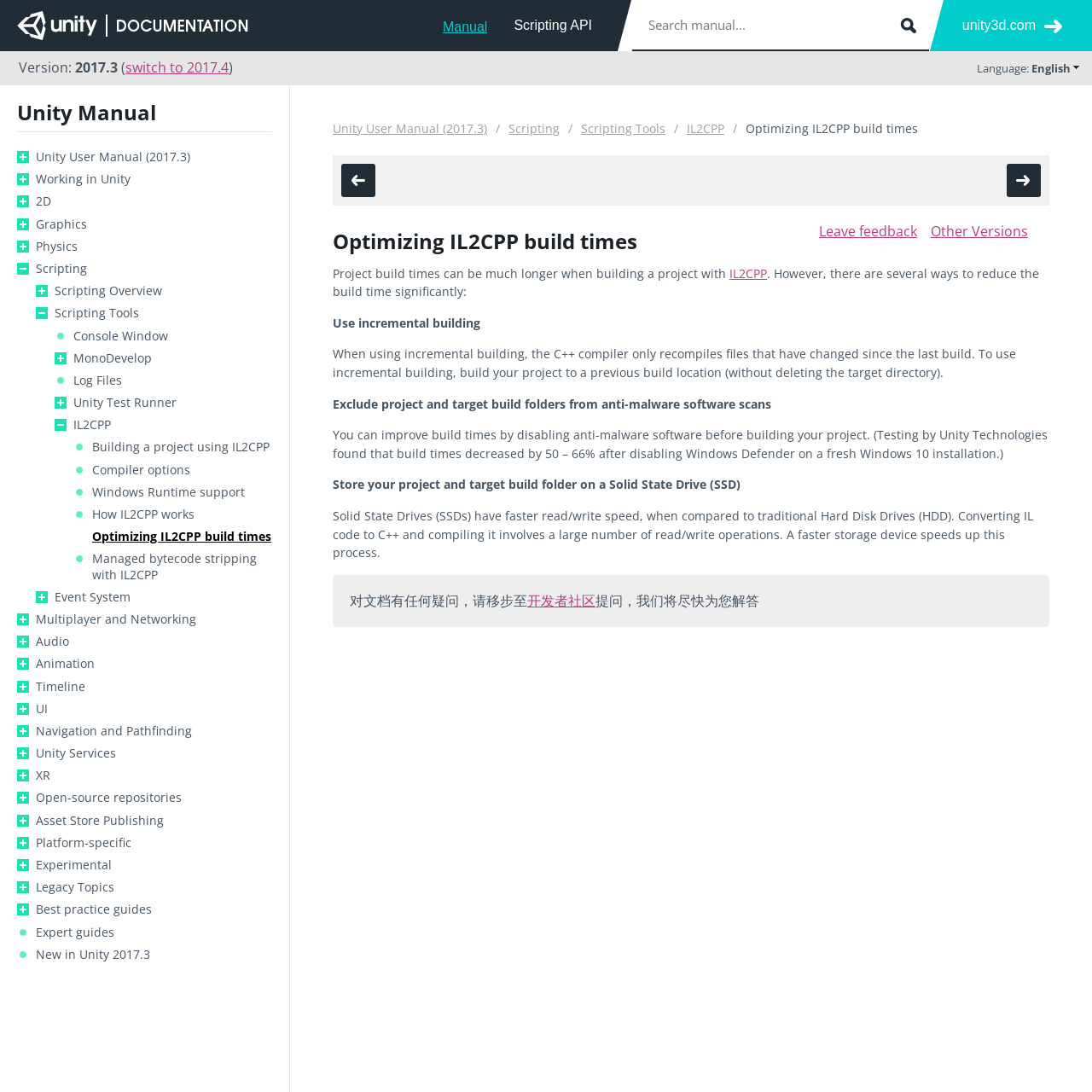Please identify the bounding box coordinates for the region that you need to click to follow this instruction: "Search manual".

[0.578, 0.0, 0.852, 0.045]